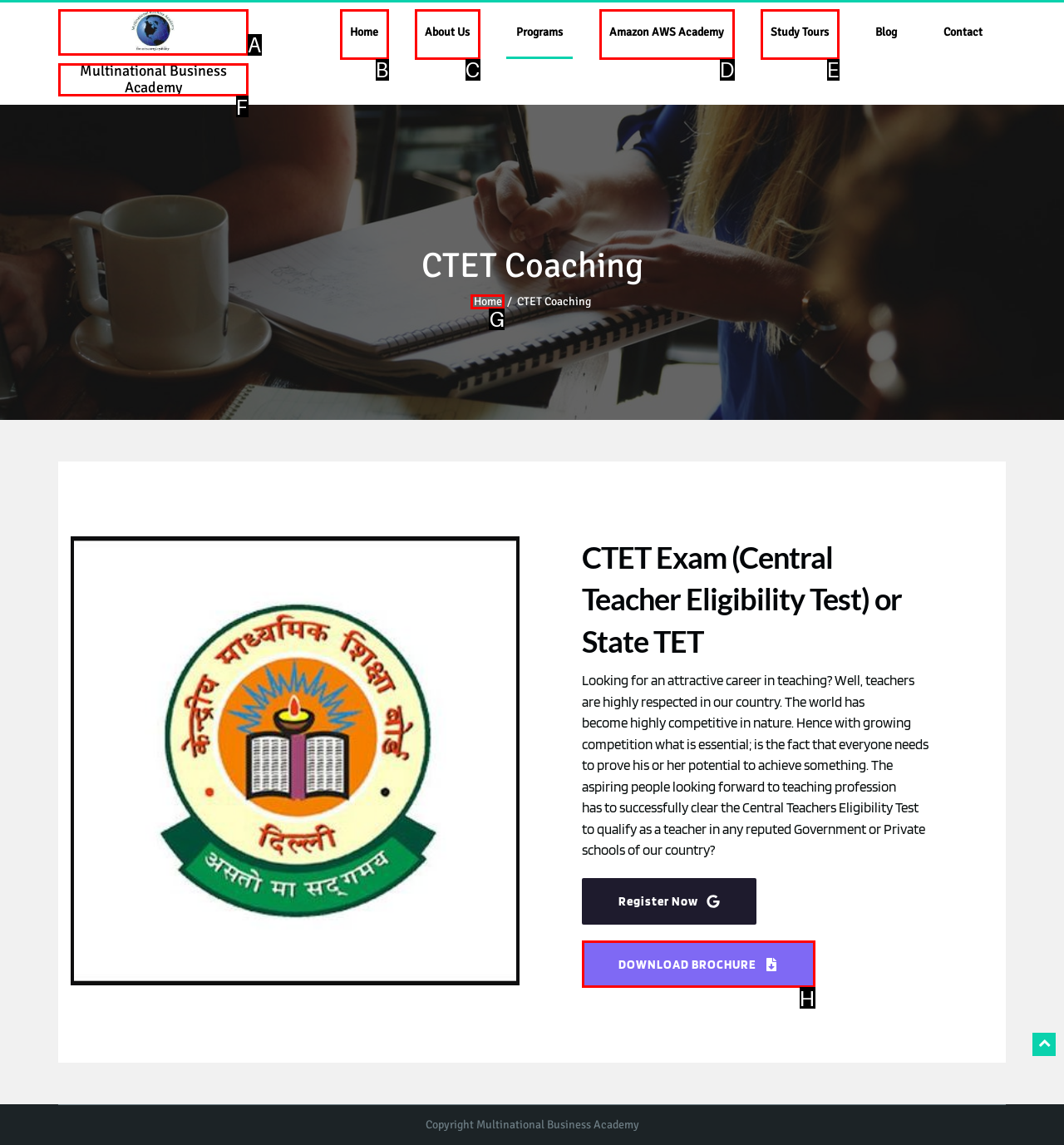Given the description: parent_node: Multinational Business Academy, select the HTML element that matches it best. Reply with the letter of the chosen option directly.

A